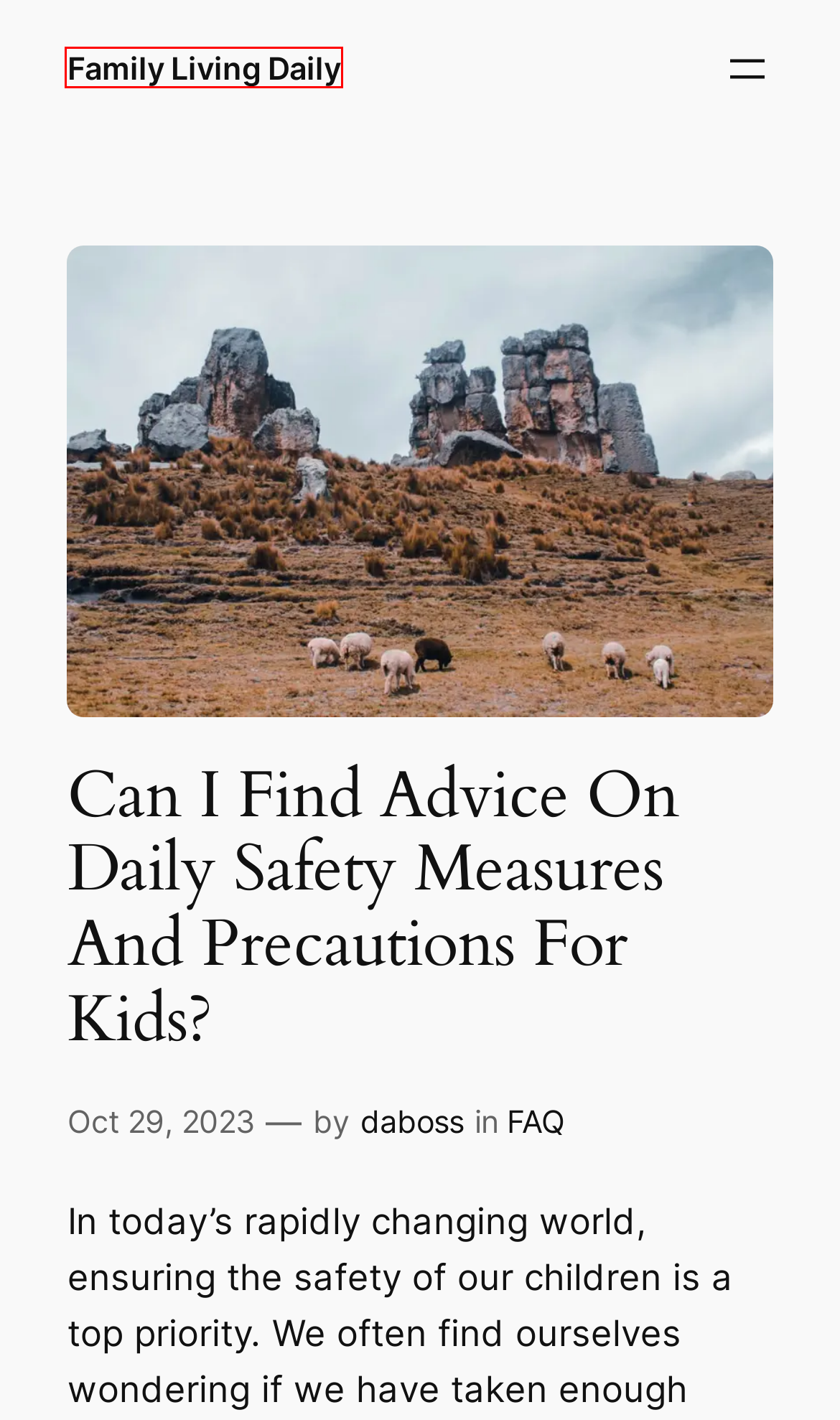Given a webpage screenshot featuring a red rectangle around a UI element, please determine the best description for the new webpage that appears after the element within the bounding box is clicked. The options are:
A. daboss - Family Living Daily
B. precautions - Family Living Daily
C. Are There Ideas For Daily Outdoor Activities And Adventures With The Family? - Family Living Daily
D. Kids - Family Living Daily
E. FAQ - Family Living Daily
F. Blog Tool, Publishing Platform, and CMS – WordPress.org
G. Family Living Daily - Empowering Your Family, Every Day
H. Are There Tips For Managing Daily Household Chores Efficiently? - Family Living Daily

G